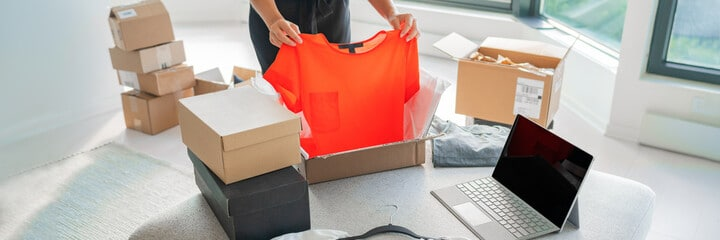Is there a laptop in the image?
Provide a comprehensive and detailed answer to the question.

A laptop rests on a table nearby, indicating that this may be part of an online retail operation, specifically tailored for custom t-shirt packaging.